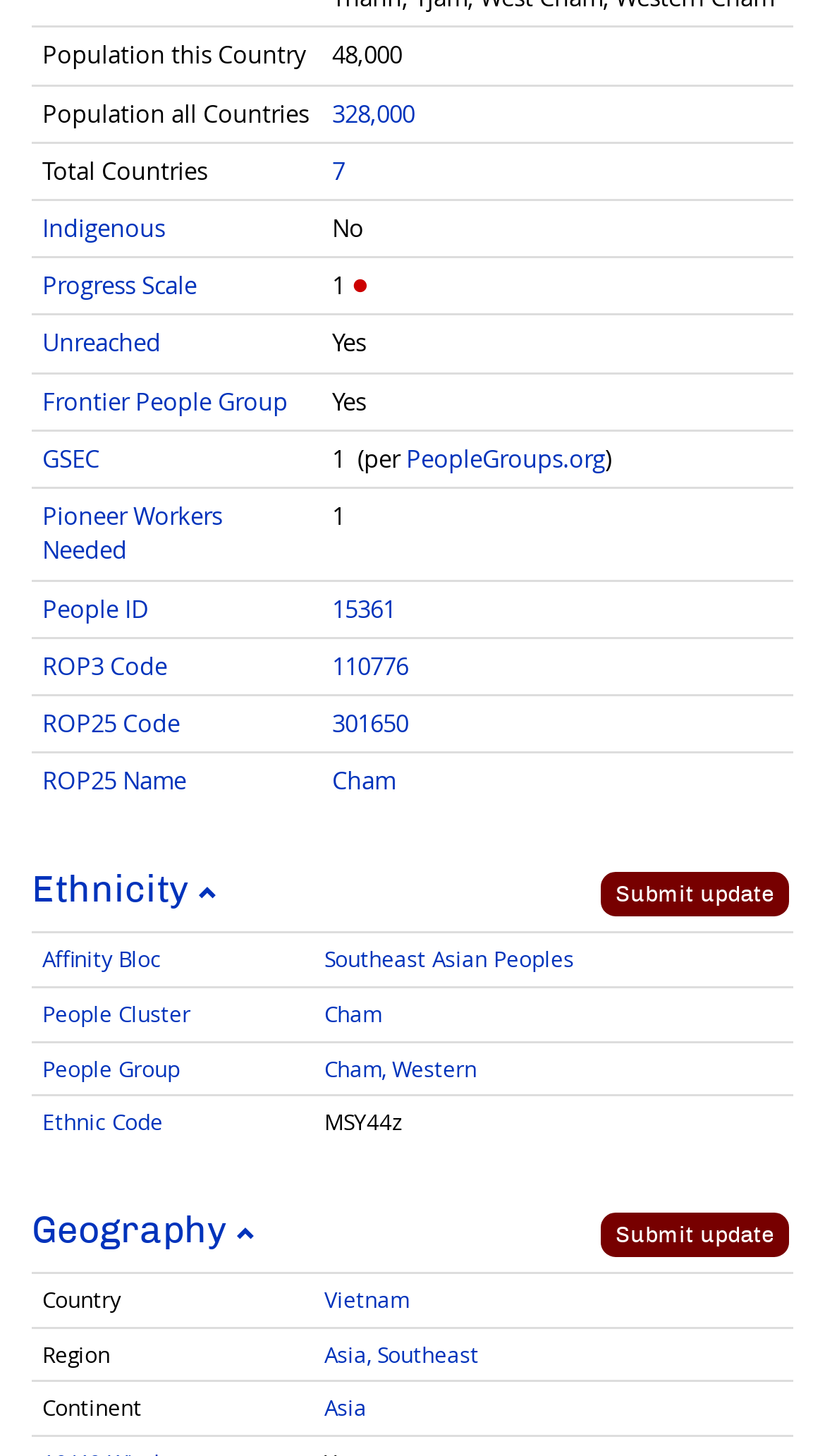Can you find the bounding box coordinates of the area I should click to execute the following instruction: "Click on COMPANY"?

None